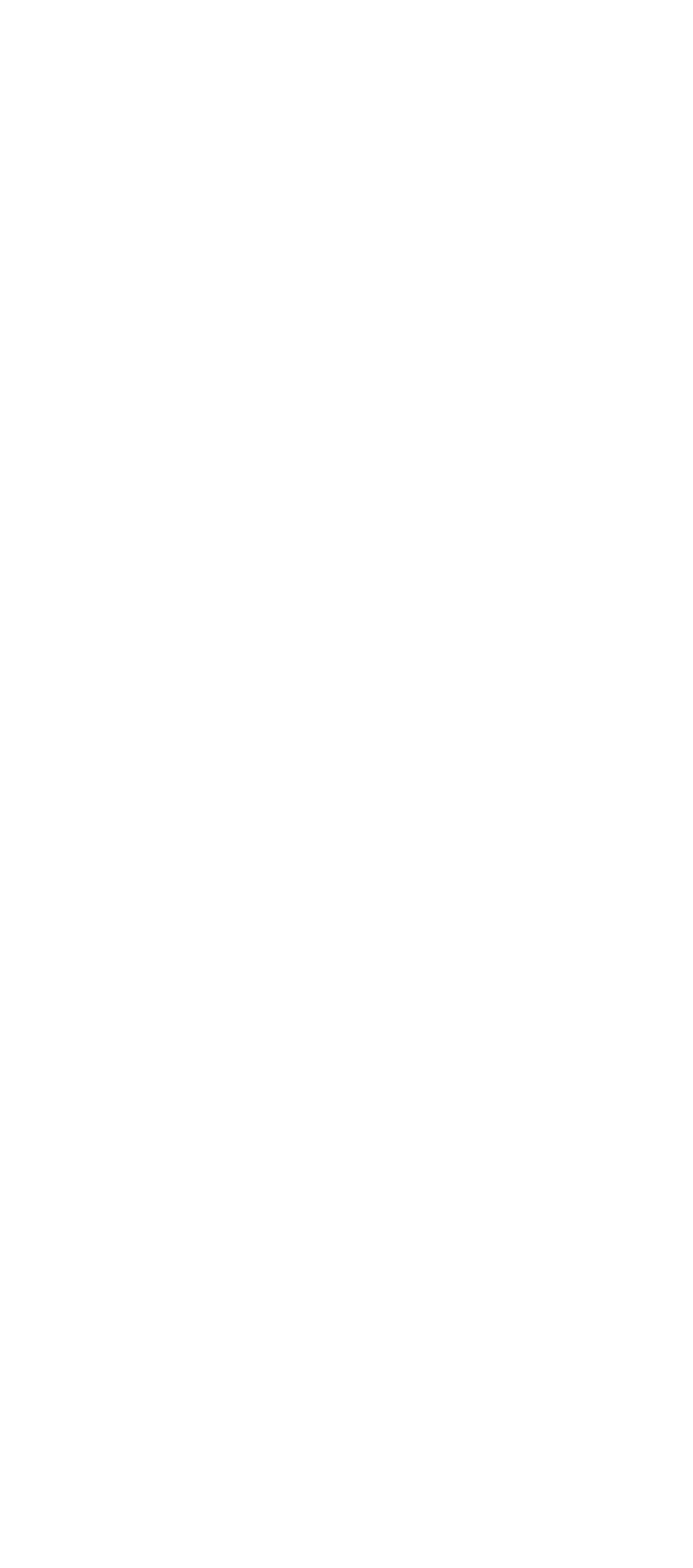Please find the bounding box coordinates of the element that must be clicked to perform the given instruction: "visit the newsroom". The coordinates should be four float numbers from 0 to 1, i.e., [left, top, right, bottom].

None